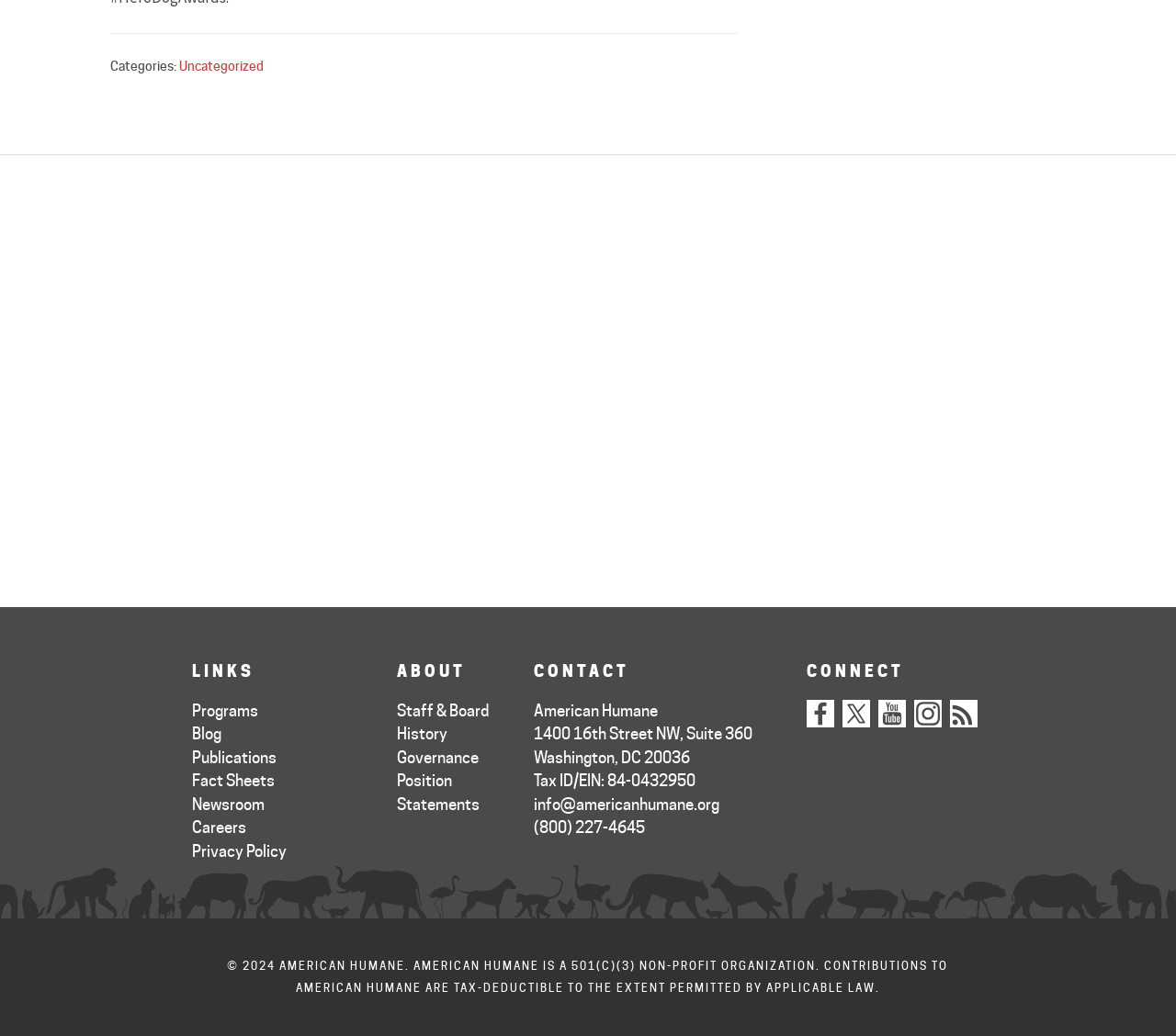What type of organization is American Humane?
Provide a detailed answer to the question, using the image to inform your response.

The webpage states that 'American Humane is a 501(c)(3) non-profit organization' at the bottom, indicating its type of organization.